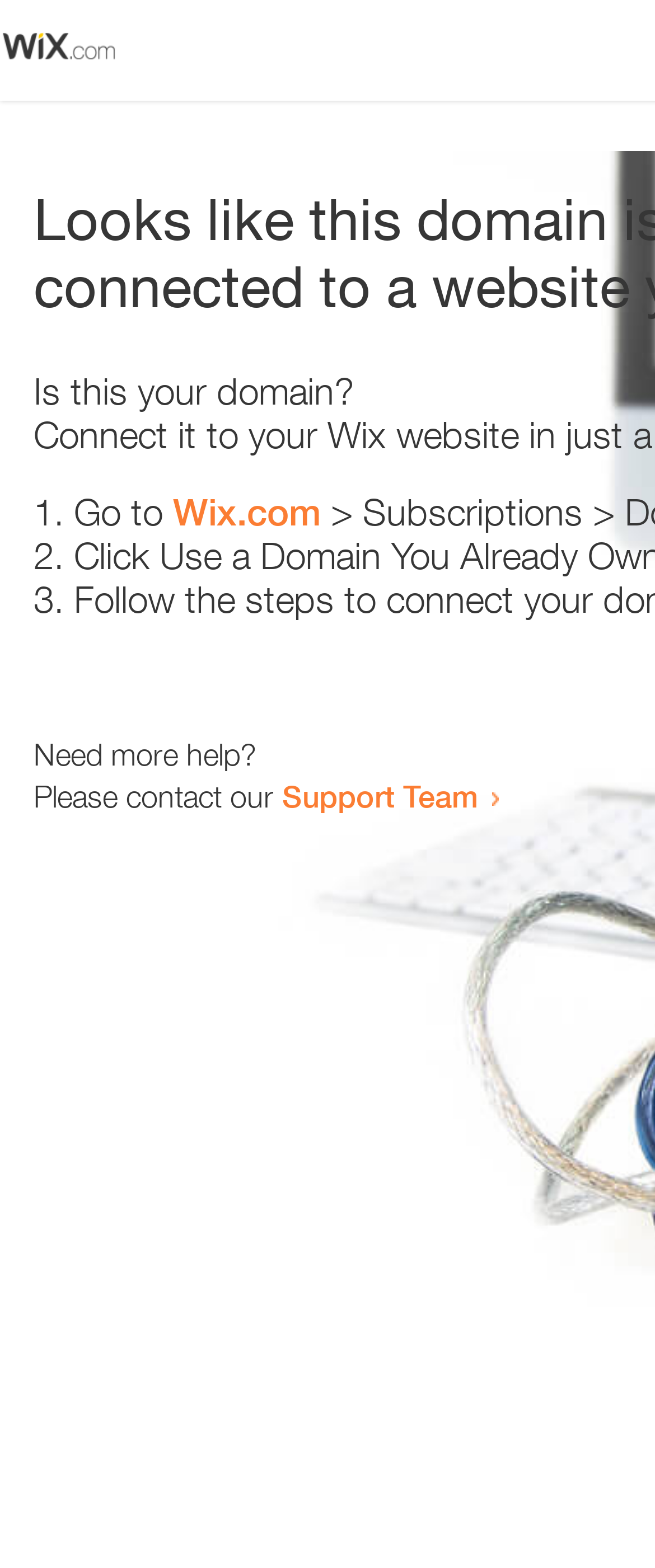With reference to the screenshot, provide a detailed response to the question below:
How many steps are listed?

The webpage contains a list of steps, and there are three list markers '1.', '2.', and '3.' indicating the number of steps.